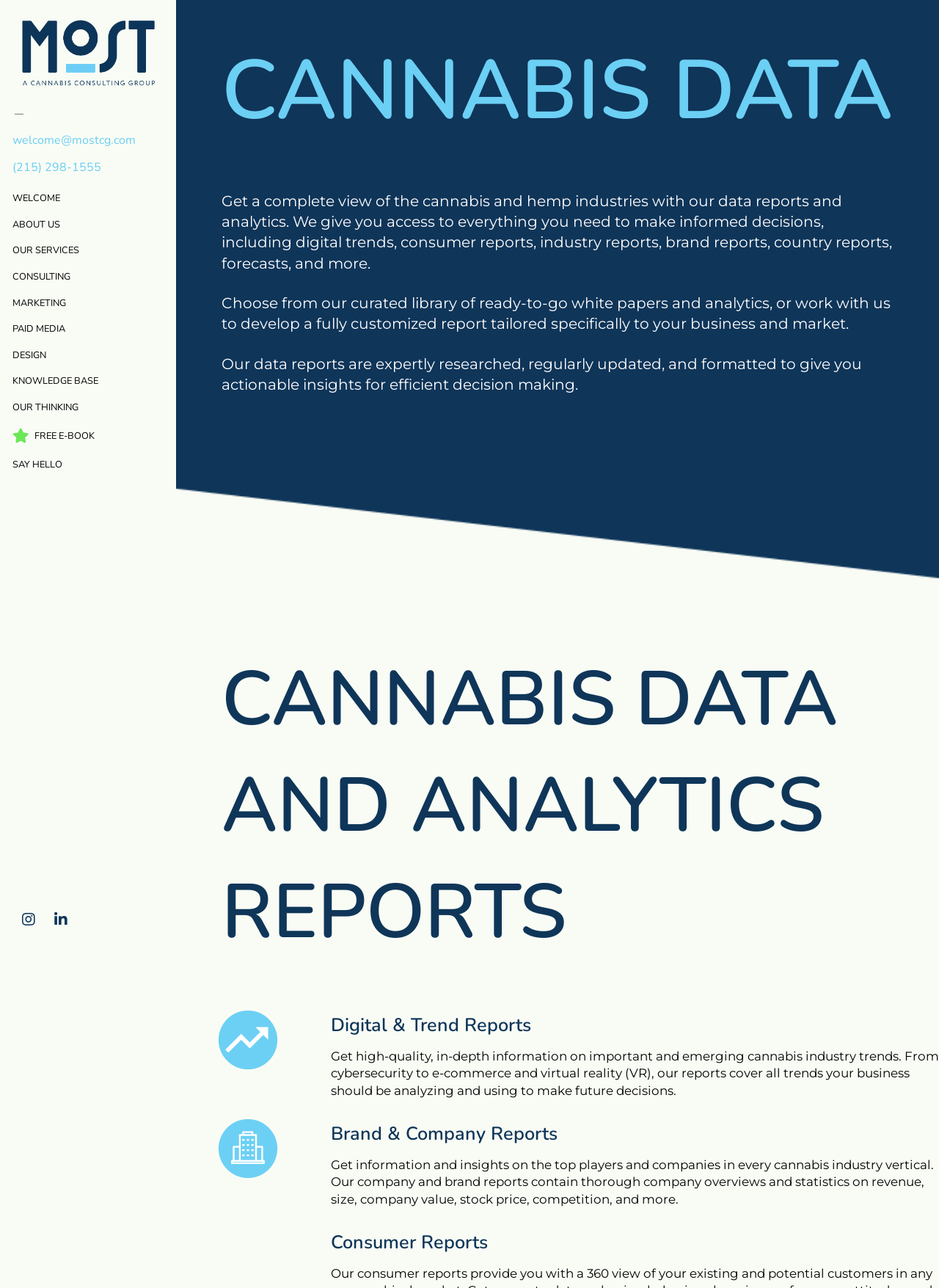What is the purpose of the data reports on this website?
Answer the question with a single word or phrase, referring to the image.

For informed decision making